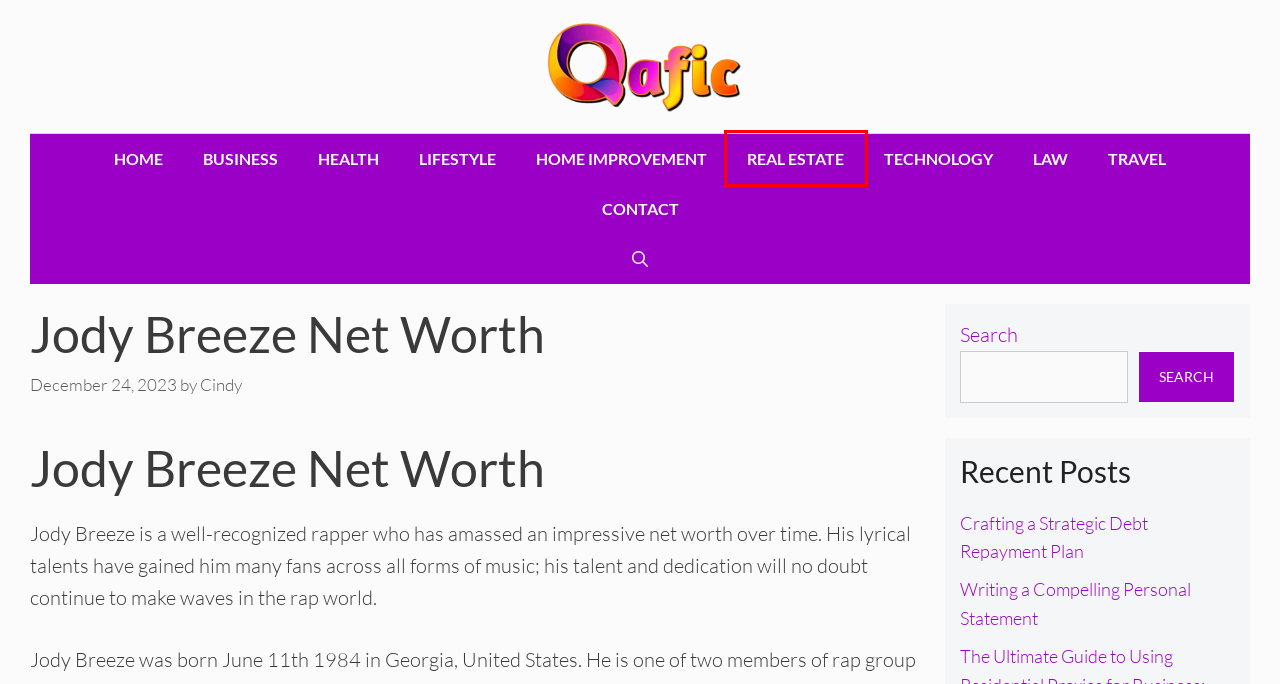You have a screenshot of a webpage with a red bounding box around a UI element. Determine which webpage description best matches the new webpage that results from clicking the element in the bounding box. Here are the candidates:
A. Contact - Qafic
B. Real Estate - Qafic
C. Qafic - Get Latest Information From Around The Globe
D. Crafting A Strategic Debt Repayment Plan - Qafic
E. Cindy - Qafic
F. Health - Qafic
G. Home Improvement - Qafic
H. Lifestyle - Qafic

B